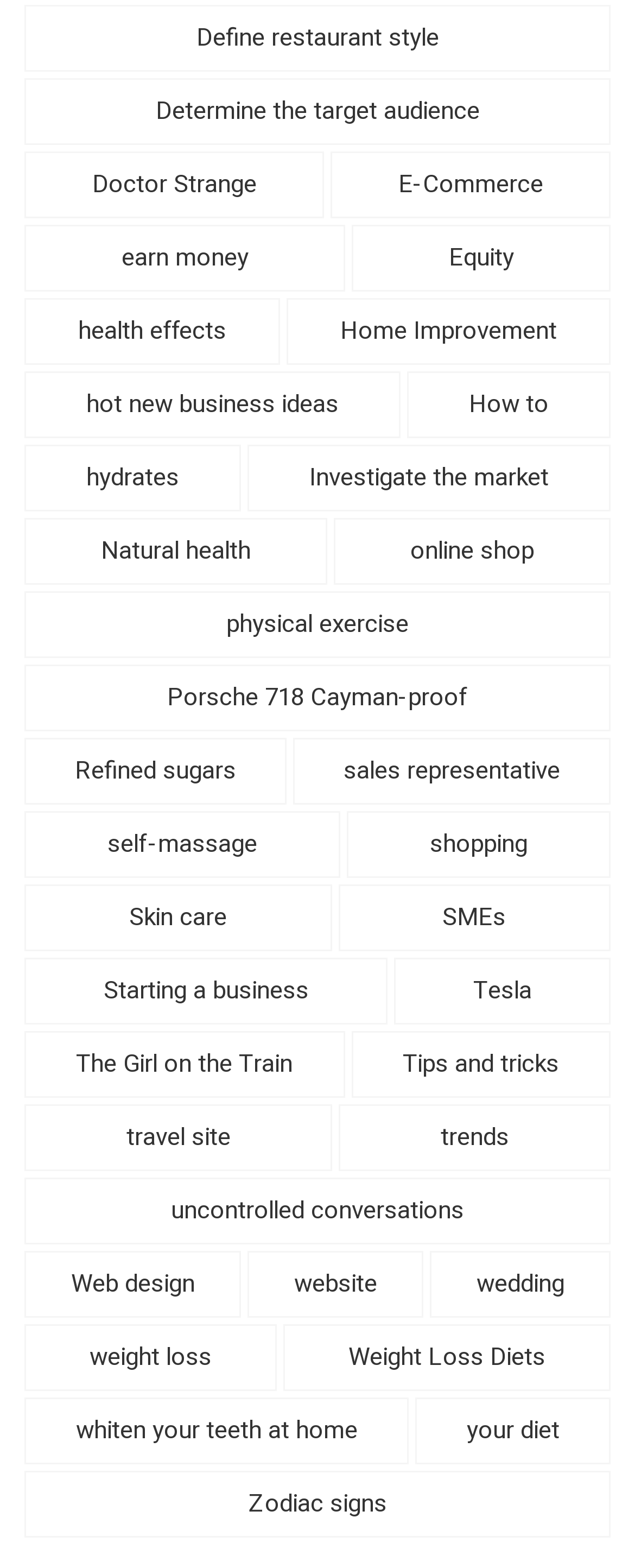Identify the bounding box for the UI element described as: "Define restaurant style". The coordinates should be four float numbers between 0 and 1, i.e., [left, top, right, bottom].

[0.038, 0.003, 0.962, 0.046]